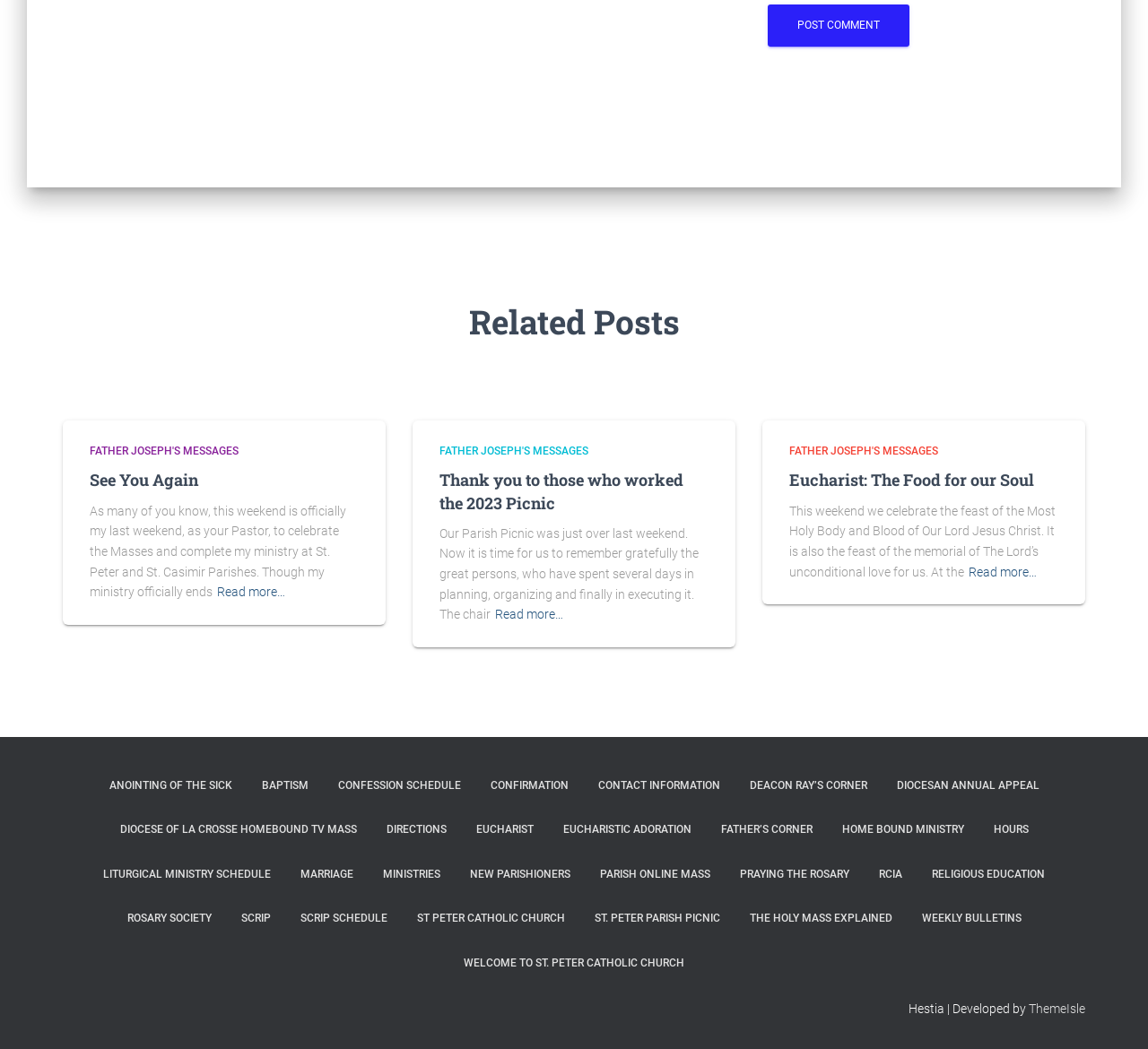From the webpage screenshot, predict the bounding box of the UI element that matches this description: "The Holy Mass Explained".

[0.641, 0.855, 0.789, 0.897]